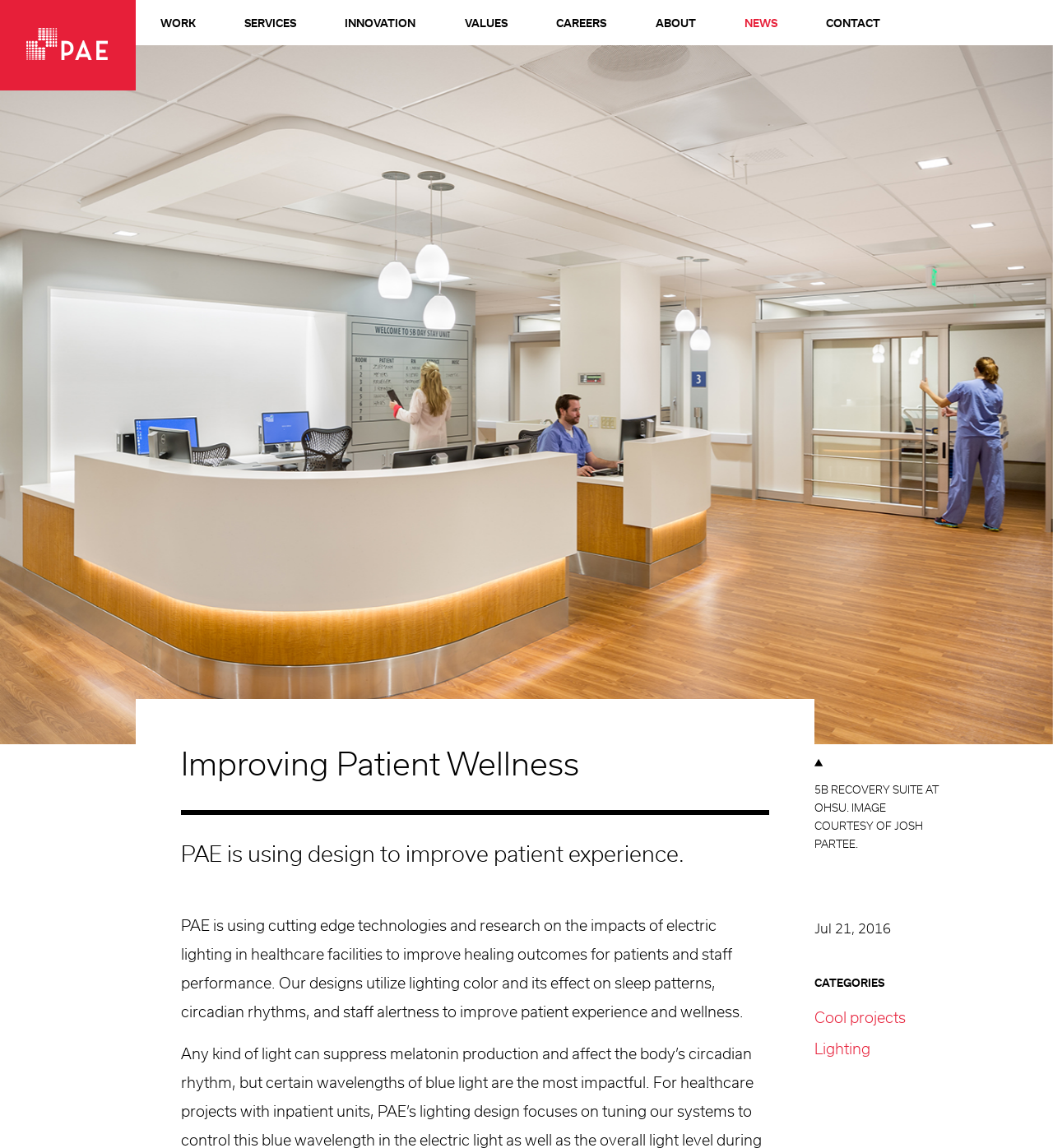Find and indicate the bounding box coordinates of the region you should select to follow the given instruction: "Read the article about Improving Patient Wellness".

[0.172, 0.649, 0.73, 0.688]